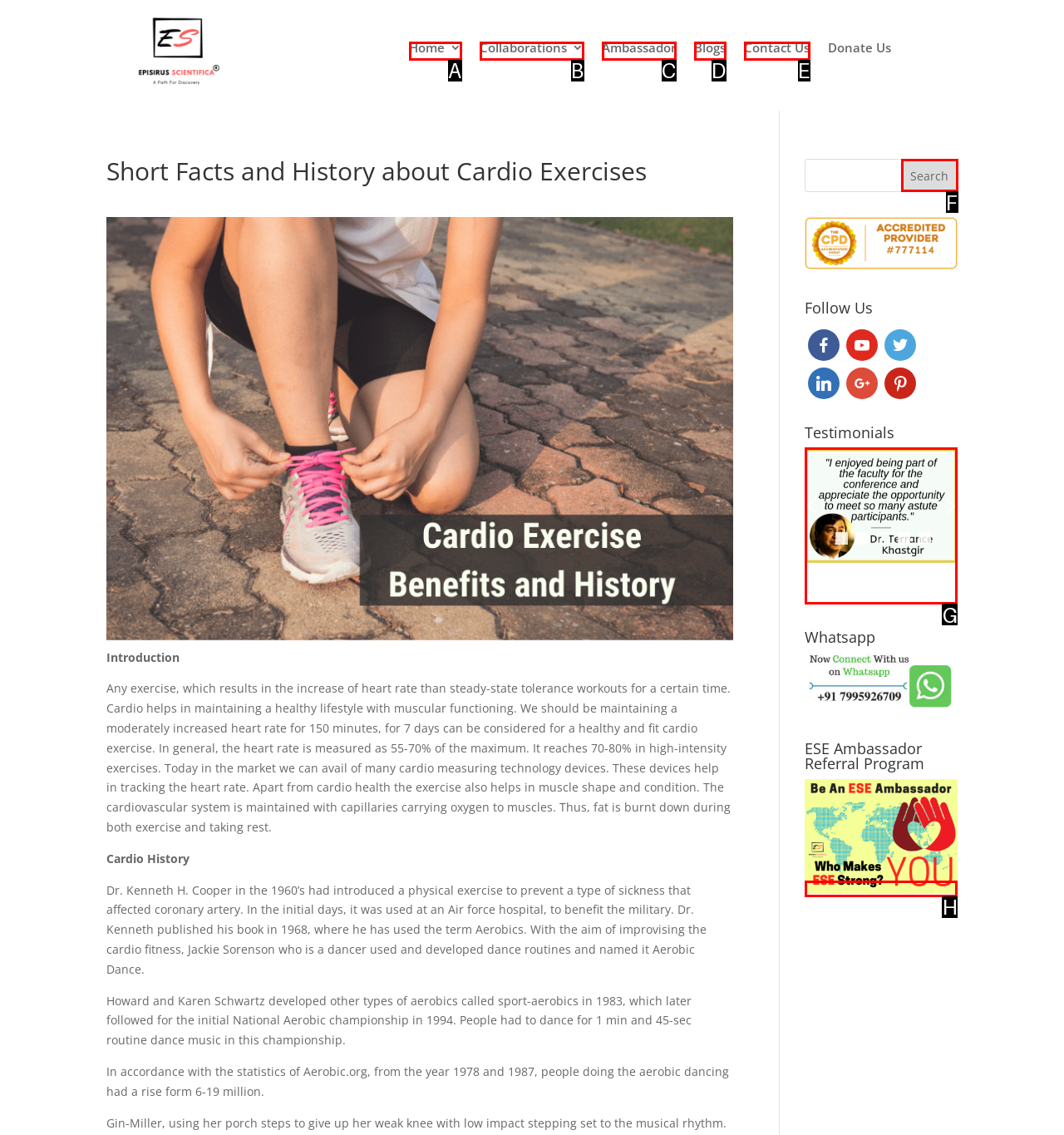Choose the letter of the option you need to click to Search for something. Answer with the letter only.

F